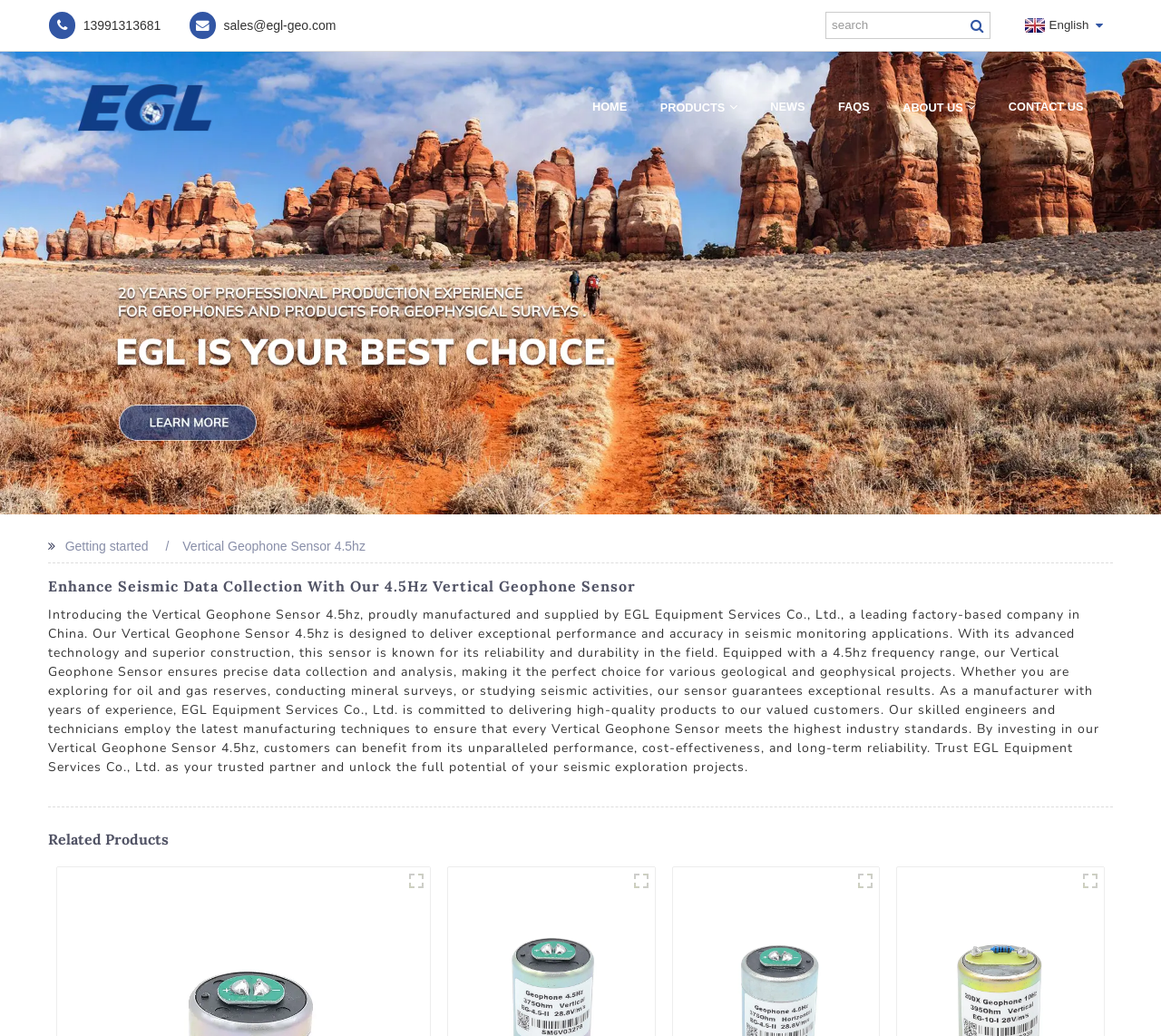How many related products are listed on the webpage?
Using the image as a reference, give an elaborate response to the question.

I counted the number of links under the 'Related Products' heading, which are 'Geophone-4.5Hz-V-021', 'Geophone-4.5Hz-V-0017', 'Geophone-4.5Hz-V-0017', 'Geophone-4.5Hz-H-025', 'Geophone-4.5Hz-H-025', and '20DX-Geophone-10hz-V009'.